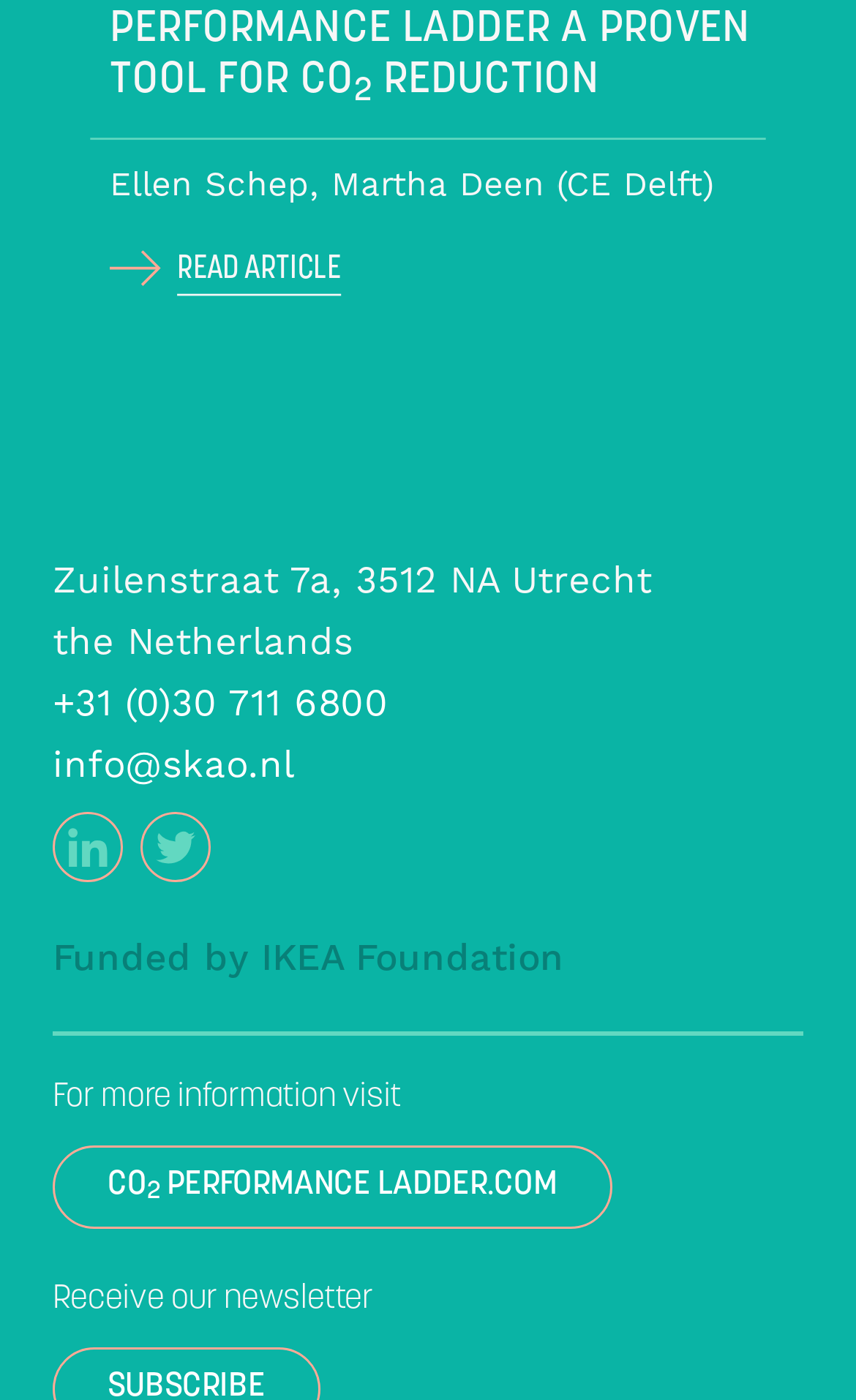What is the name of the authors mentioned on the webpage?
Analyze the image and deliver a detailed answer to the question.

I found the names of the authors by looking at the static text element with the text 'Ellen Schep, Martha Deen (CE Delft)'. This suggests that they are the authors of an article or a publication.